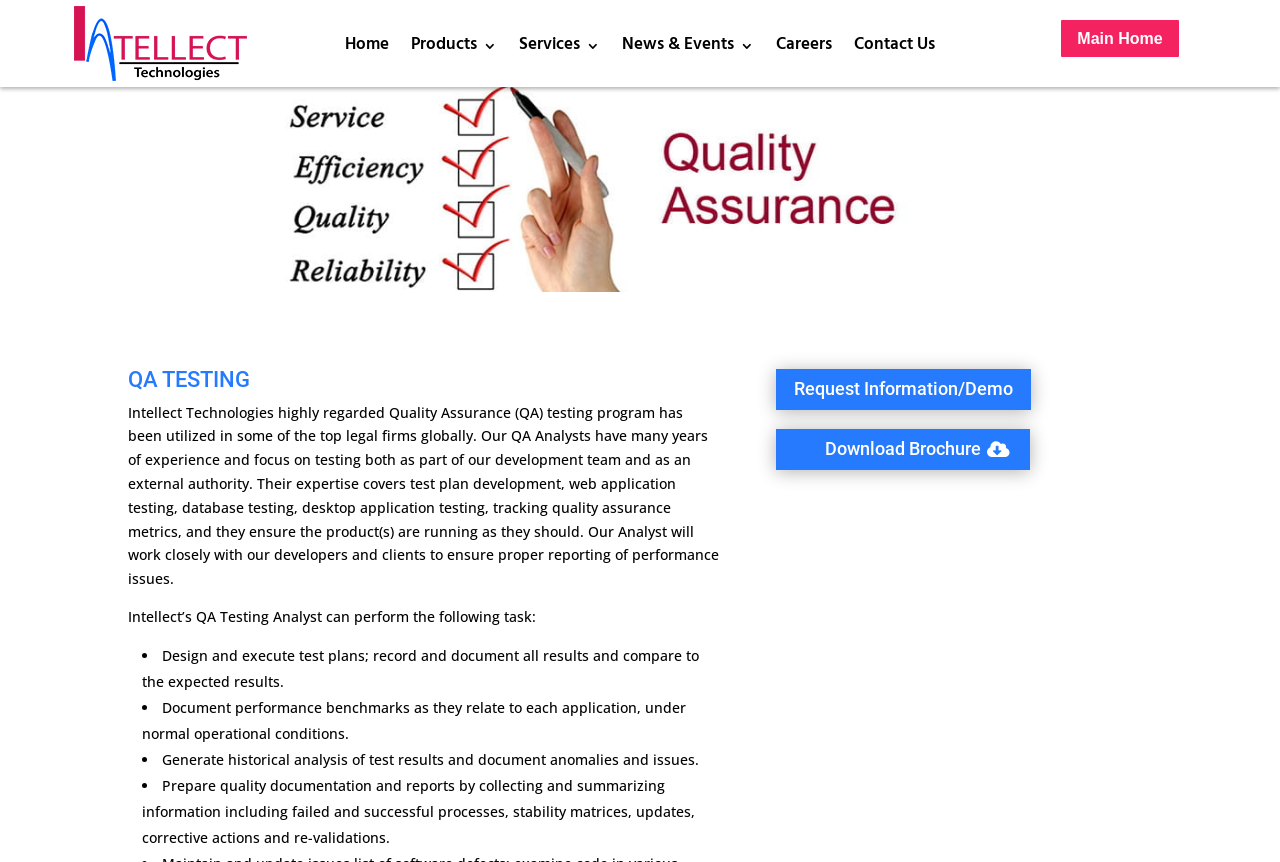Locate the bounding box coordinates of the element to click to perform the following action: 'view news and events'. The coordinates should be given as four float values between 0 and 1, in the form of [left, top, right, bottom].

[0.486, 0.045, 0.589, 0.071]